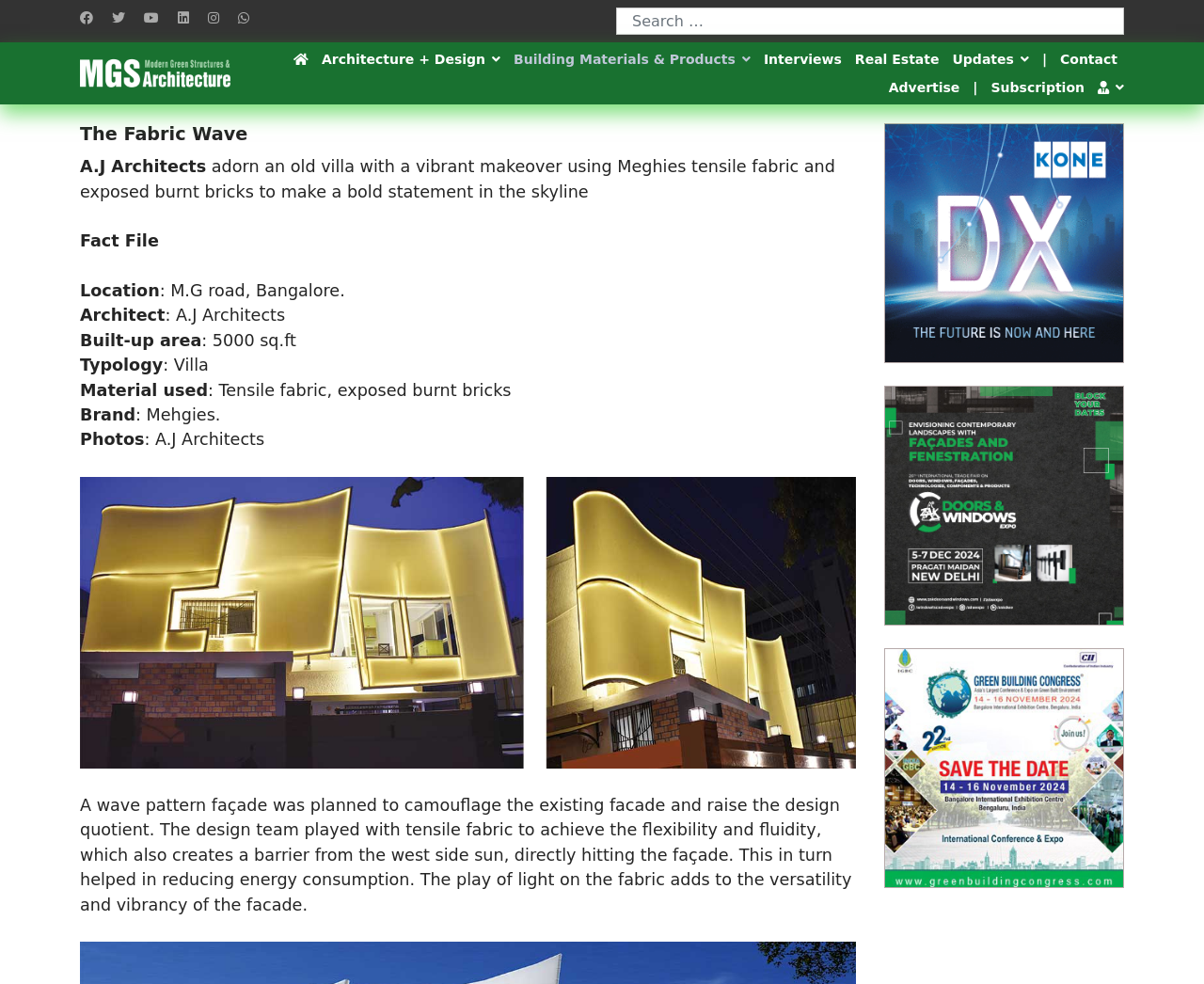Using the description "Subscription", predict the bounding box of the relevant HTML element.

[0.818, 0.075, 0.906, 0.103]